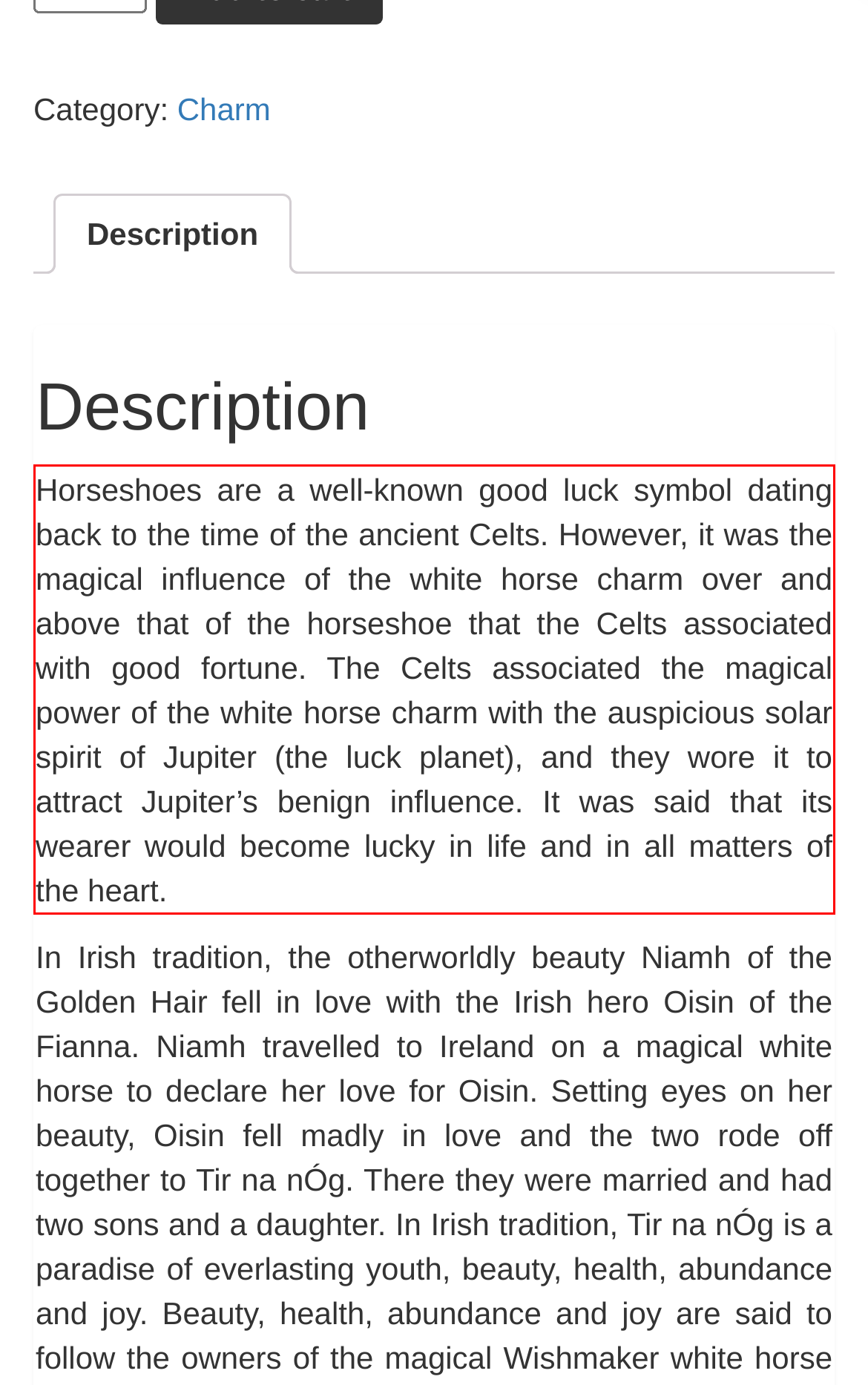You are given a screenshot of a webpage with a UI element highlighted by a red bounding box. Please perform OCR on the text content within this red bounding box.

Horseshoes are a well-known good luck symbol dating back to the time of the ancient Celts. However, it was the magical influence of the white horse charm over and above that of the horseshoe that the Celts associated with good fortune. The Celts associated the magical power of the white horse charm with the auspicious solar spirit of Jupiter (the luck planet), and they wore it to attract Jupiter’s benign influence. It was said that its wearer would become lucky in life and in all matters of the heart.